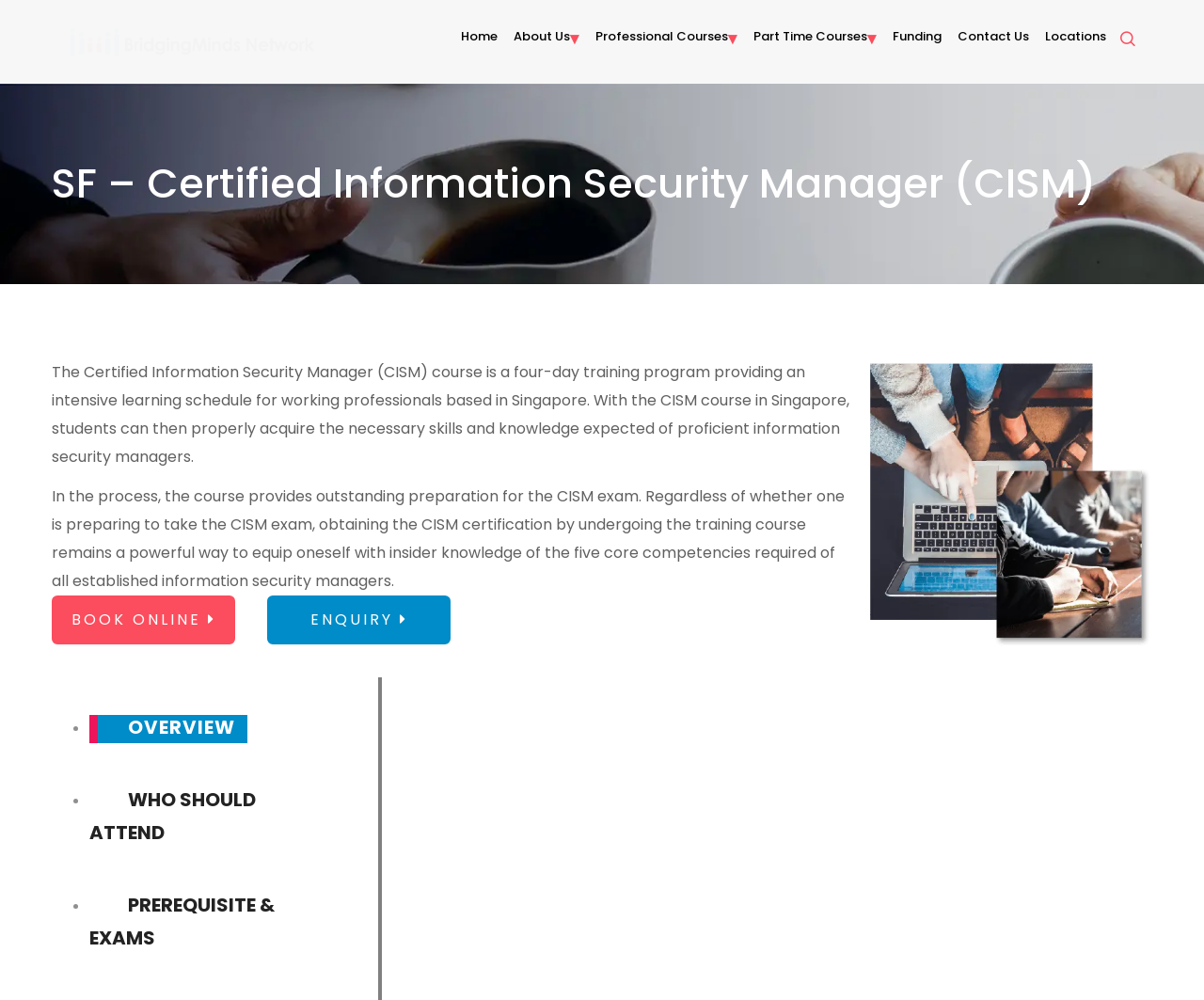What is the purpose of the CISM course in Singapore?
Please provide an in-depth and detailed response to the question.

According to the StaticText element with bounding box coordinate [0.043, 0.362, 0.705, 0.468], the CISM course in Singapore provides an intensive learning schedule for working professionals to acquire the necessary skills and knowledge expected of proficient information security managers.